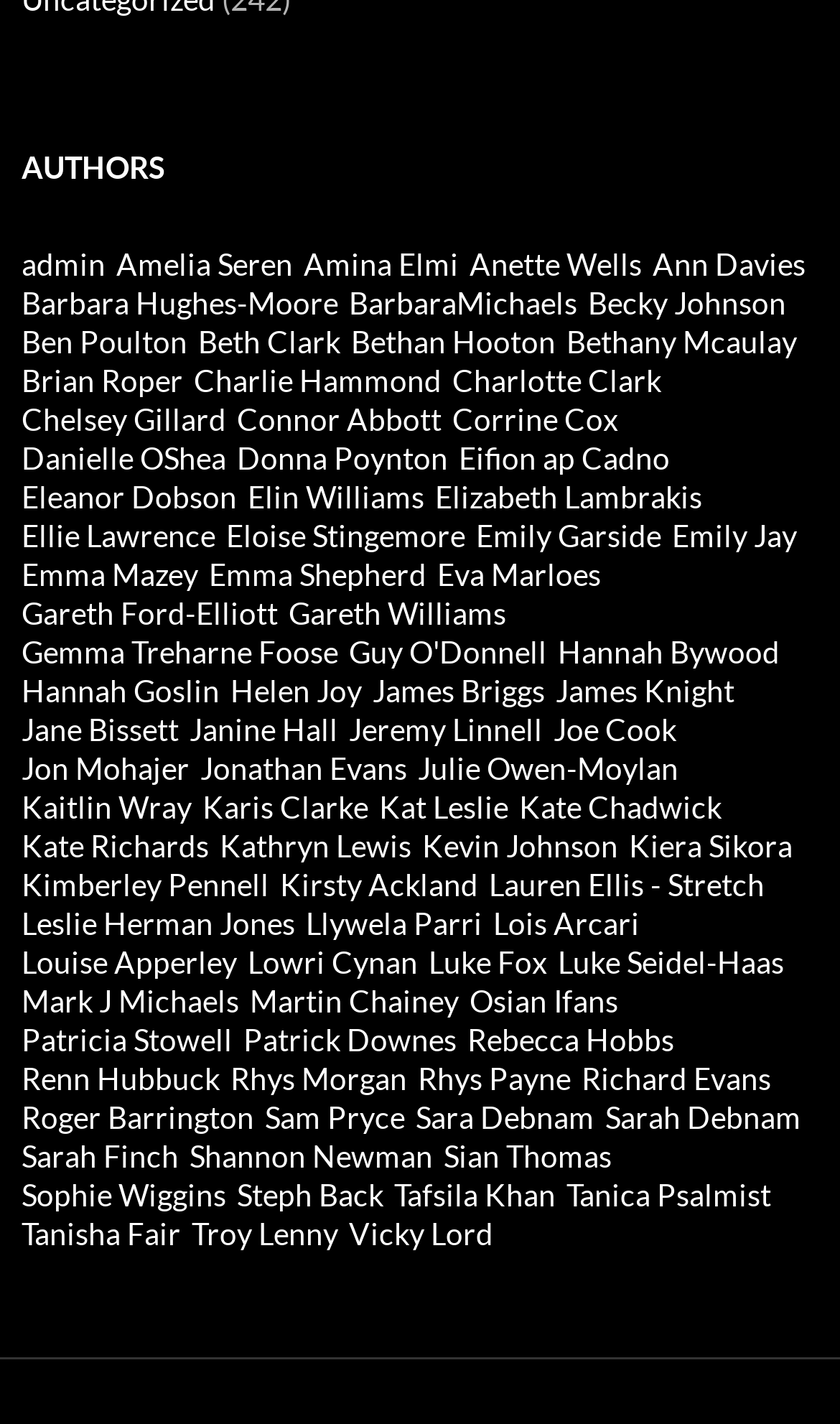Given the element description "Ben Poulton", identify the bounding box of the corresponding UI element.

[0.026, 0.227, 0.223, 0.253]